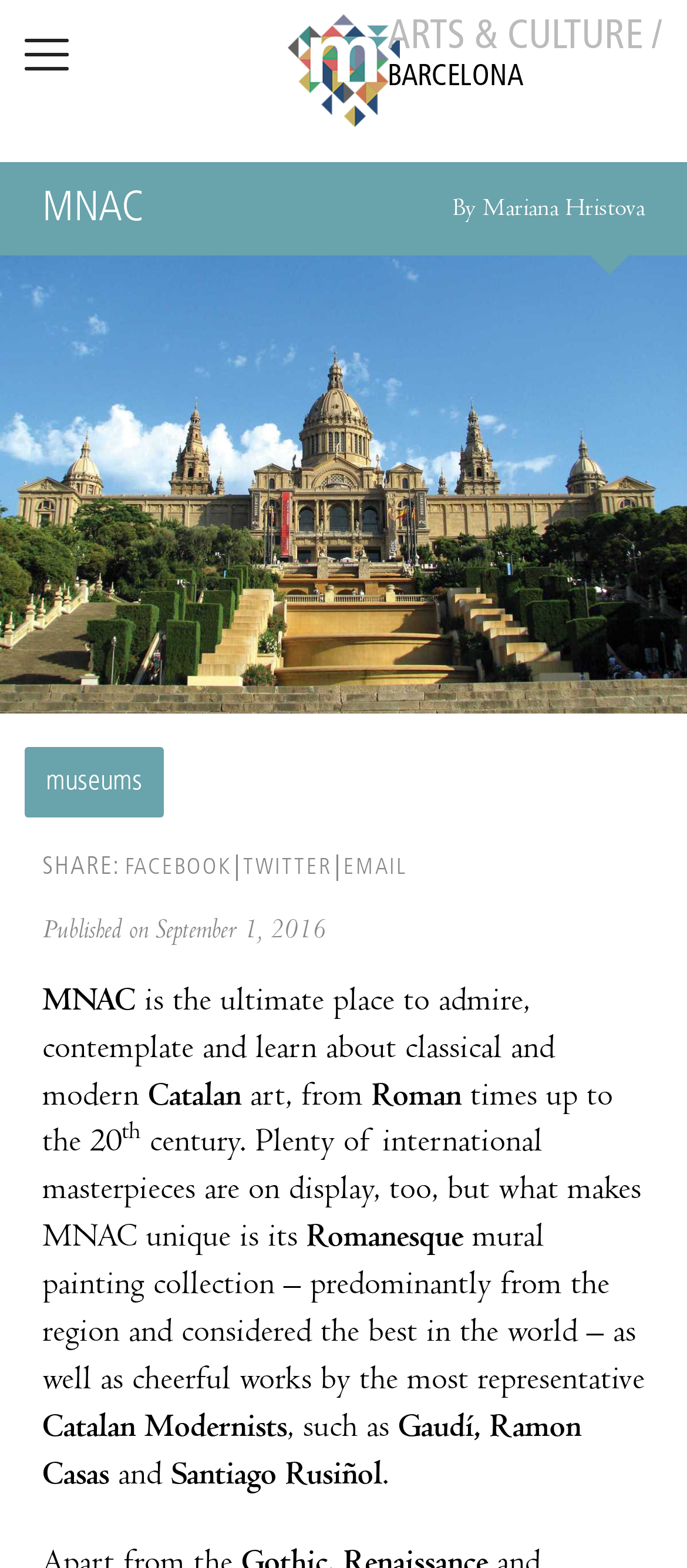Respond to the question with just a single word or phrase: 
Who are some notable Catalan Modernists mentioned?

Gaudí, Ramon Casas, Santiago Rusiñol